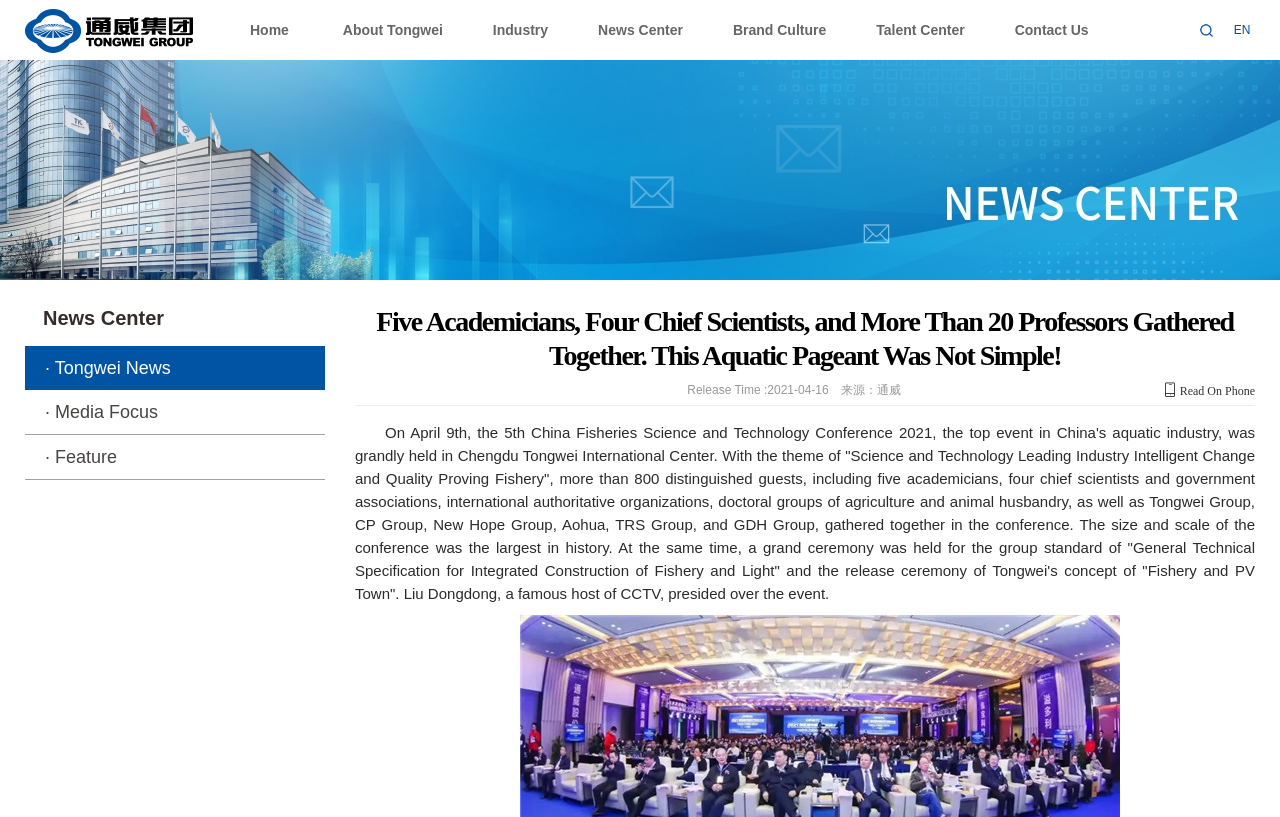Determine the bounding box coordinates of the section to be clicked to follow the instruction: "Switch to English version". The coordinates should be given as four float numbers between 0 and 1, formatted as [left, top, right, bottom].

[0.96, 0.021, 0.98, 0.053]